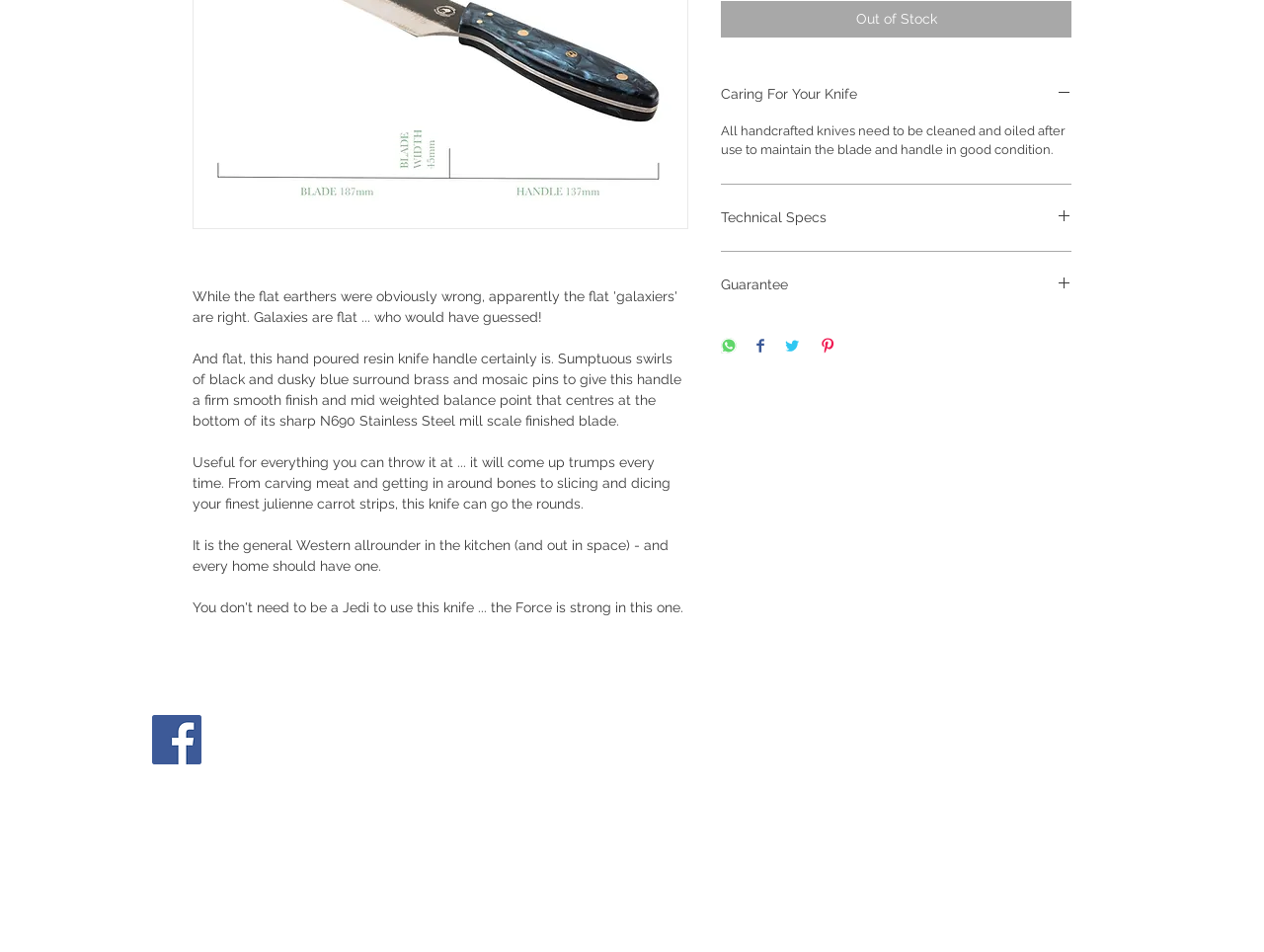Provide the bounding box coordinates of the HTML element described as: "Caring For Your Knife". The bounding box coordinates should be four float numbers between 0 and 1, i.e., [left, top, right, bottom].

[0.57, 0.09, 0.848, 0.11]